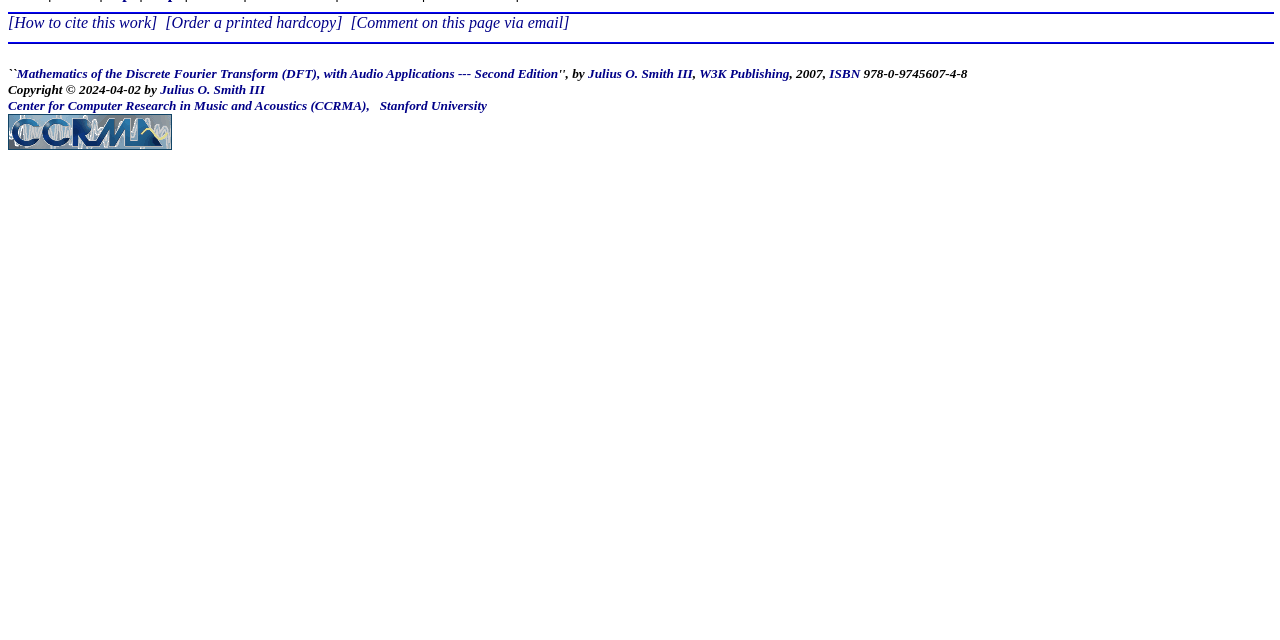Locate the bounding box of the UI element based on this description: "W3K Publishing". Provide four float numbers between 0 and 1 as [left, top, right, bottom].

[0.546, 0.103, 0.617, 0.127]